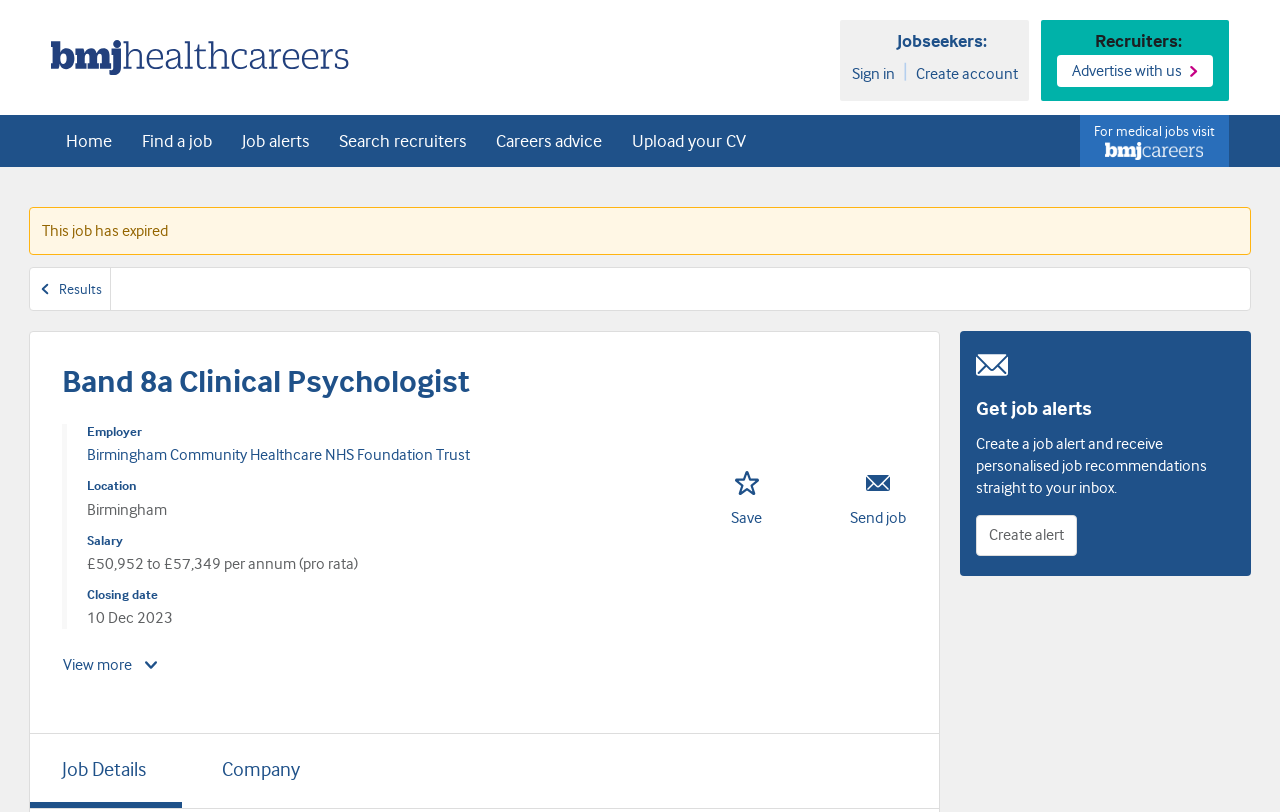Select the bounding box coordinates of the element I need to click to carry out the following instruction: "Create alert".

[0.763, 0.635, 0.842, 0.684]